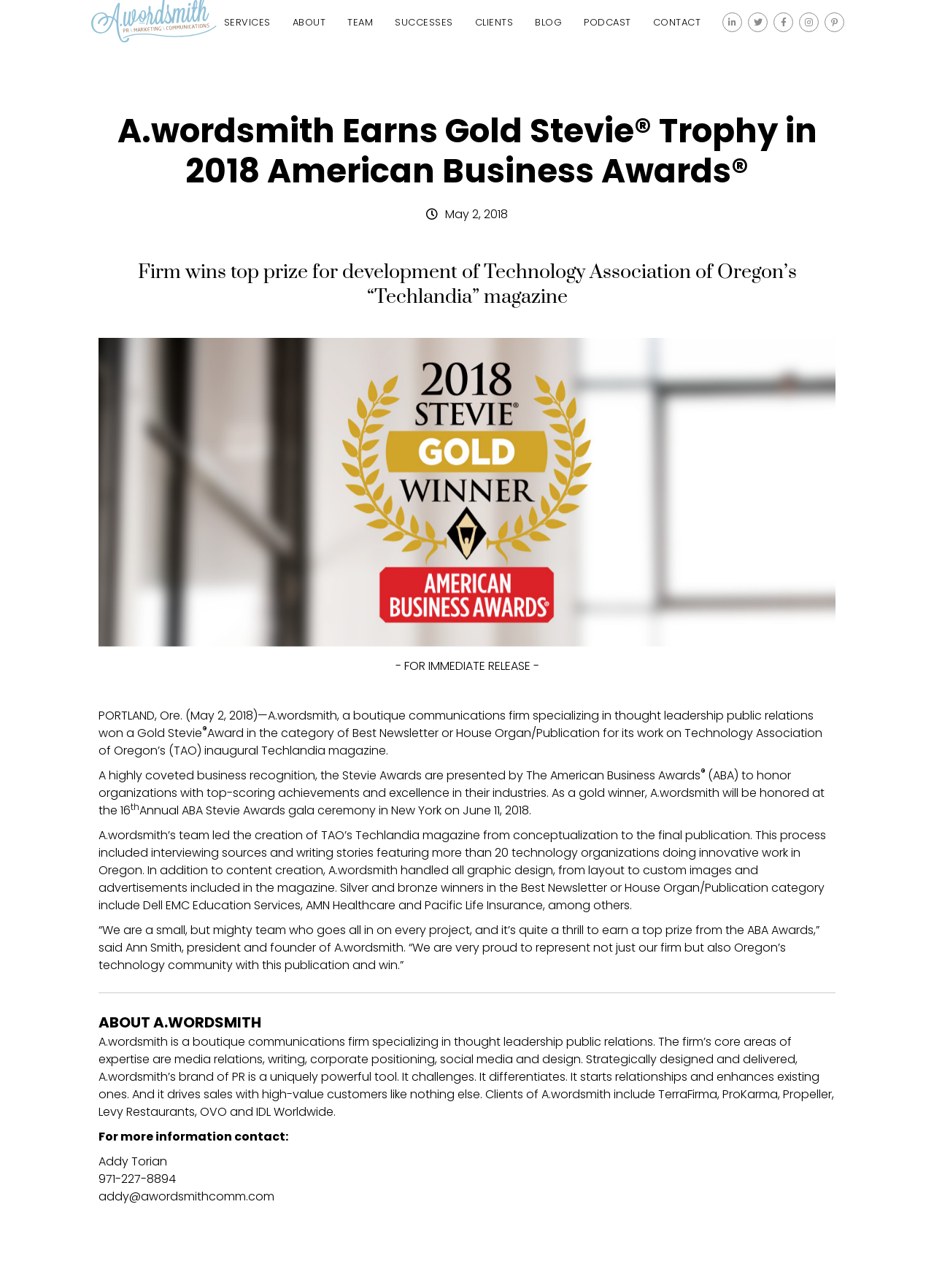Pinpoint the bounding box coordinates of the clickable element needed to complete the instruction: "Search for a song". The coordinates should be provided as four float numbers between 0 and 1: [left, top, right, bottom].

None